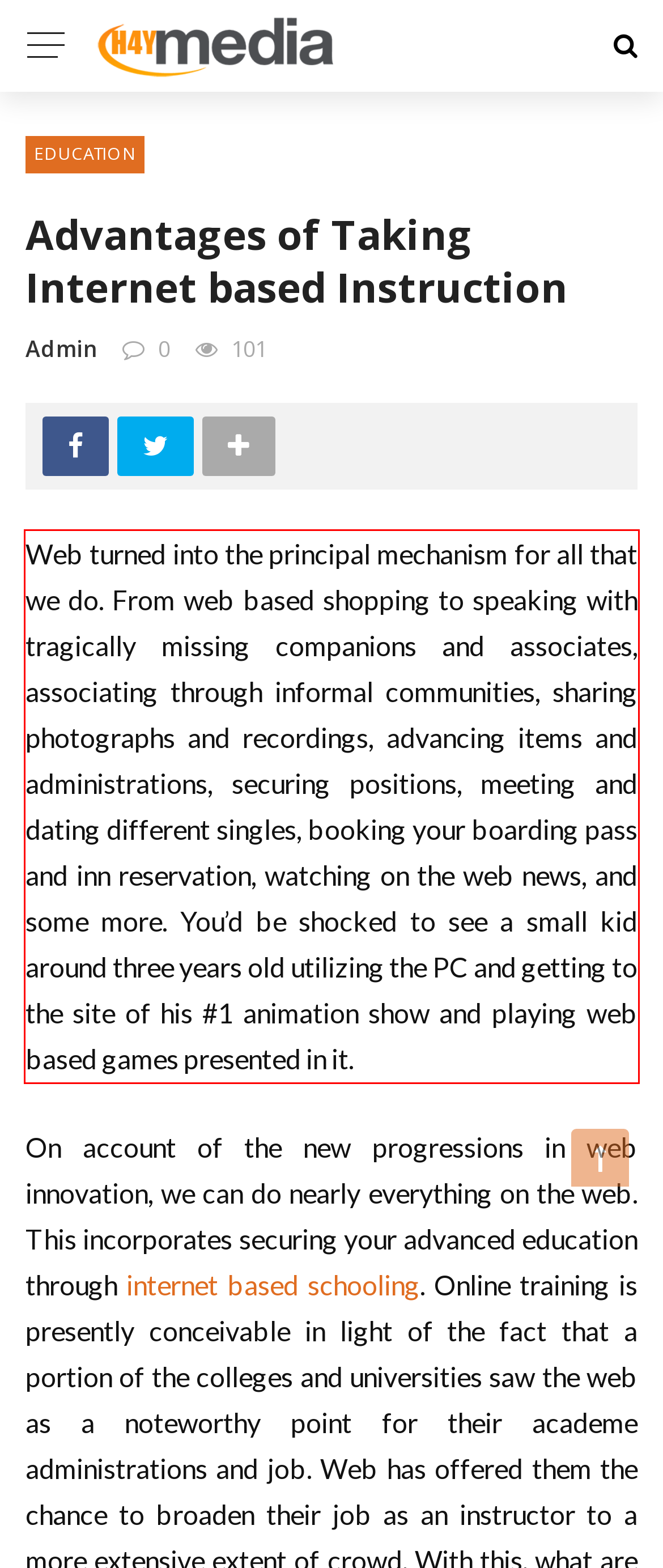Locate the red bounding box in the provided webpage screenshot and use OCR to determine the text content inside it.

Web turned into the principal mechanism for all that we do. From web based shopping to speaking with tragically missing companions and associates, associating through informal communities, sharing photographs and recordings, advancing items and administrations, securing positions, meeting and dating different singles, booking your boarding pass and inn reservation, watching on the web news, and some more. You’d be shocked to see a small kid around three years old utilizing the PC and getting to the site of his #1 animation show and playing web based games presented in it.